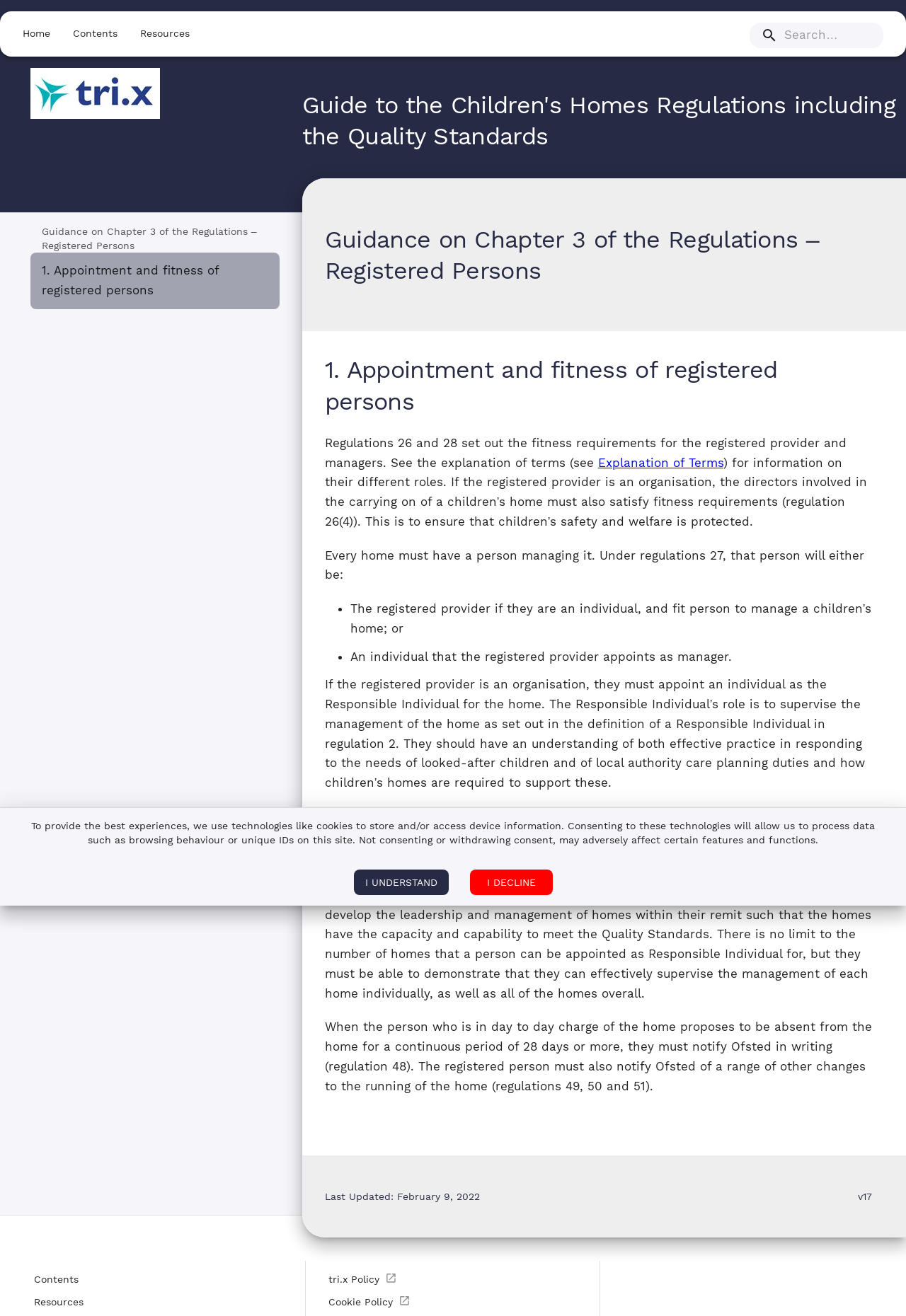Please find the bounding box coordinates of the clickable region needed to complete the following instruction: "Click the '1. Appointment and fitness of registered persons' link". The bounding box coordinates must consist of four float numbers between 0 and 1, i.e., [left, top, right, bottom].

[0.033, 0.192, 0.308, 0.235]